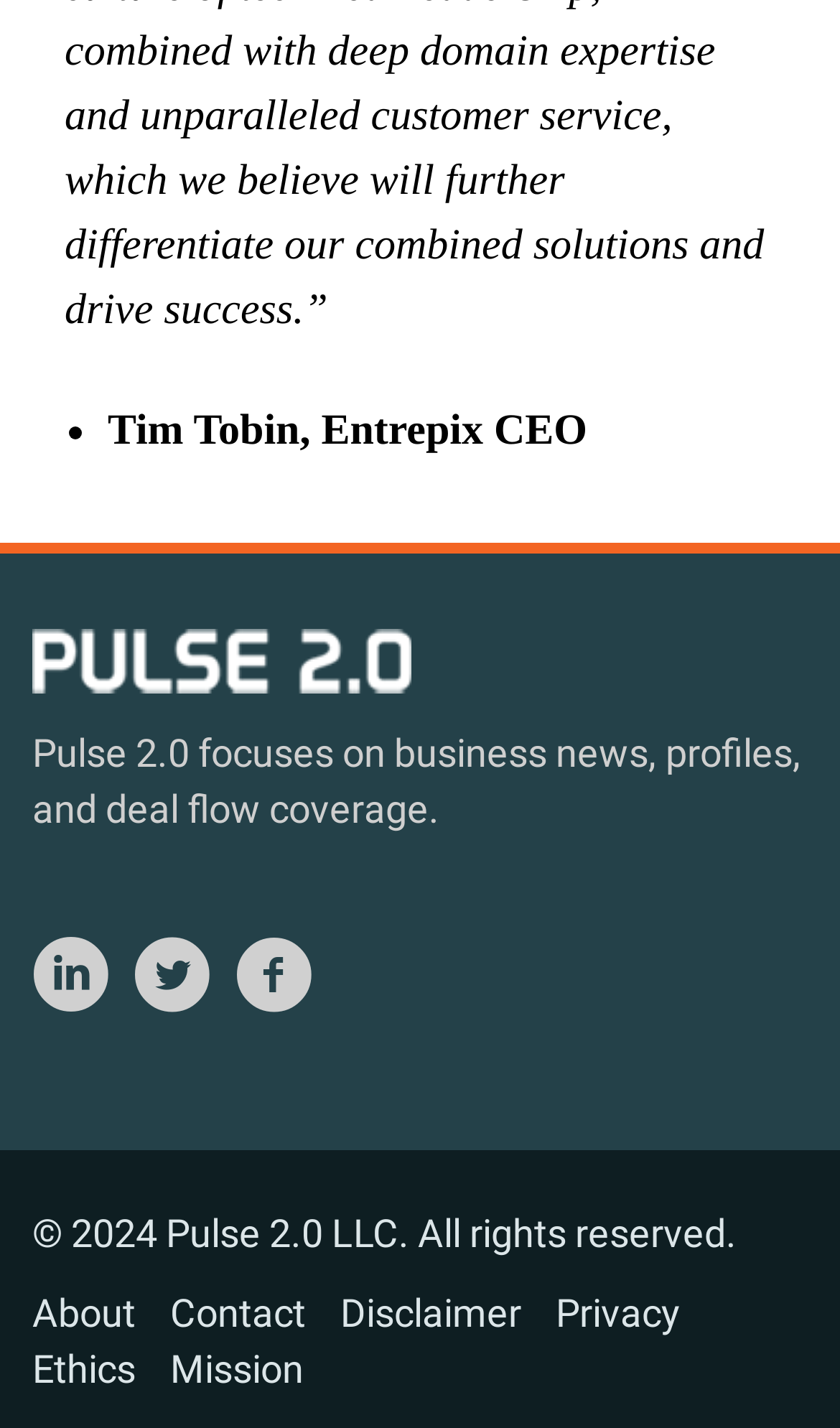Please identify the bounding box coordinates of the element's region that needs to be clicked to fulfill the following instruction: "Visit About page". The bounding box coordinates should consist of four float numbers between 0 and 1, i.e., [left, top, right, bottom].

[0.038, 0.904, 0.162, 0.936]